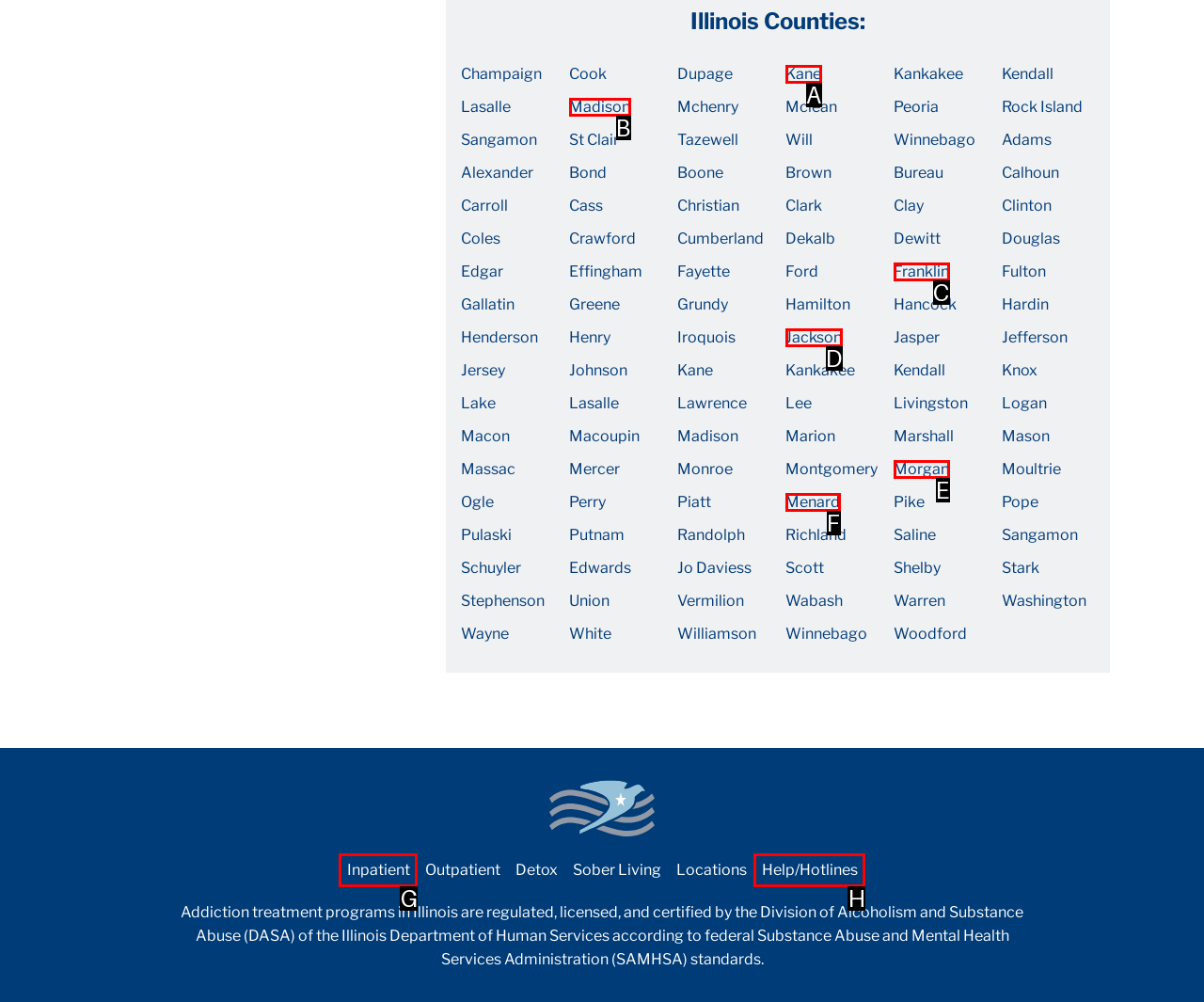Identify which HTML element matches the description: Franklin. Answer with the correct option's letter.

C